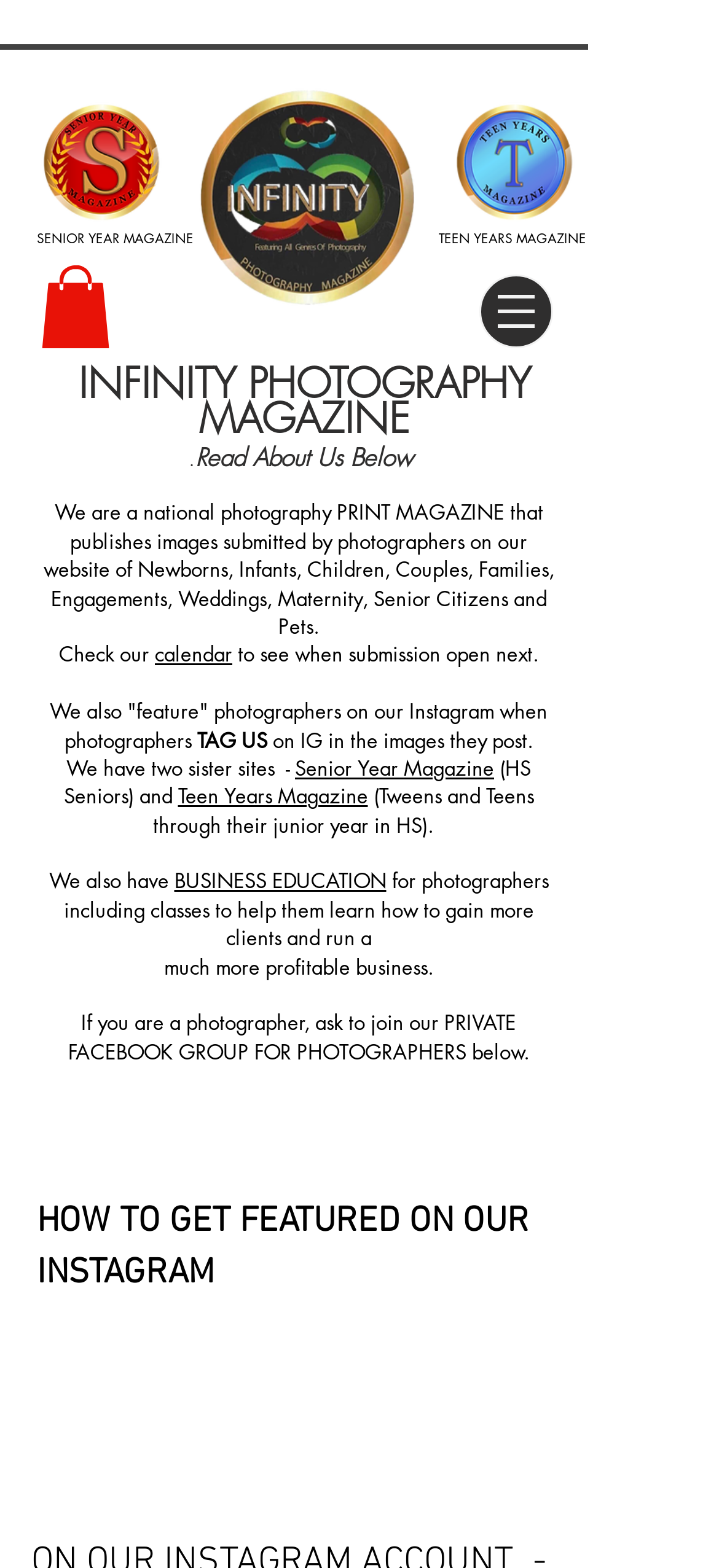Where can photographers ask to join a private group?
Based on the visual content, answer with a single word or a brief phrase.

Facebook